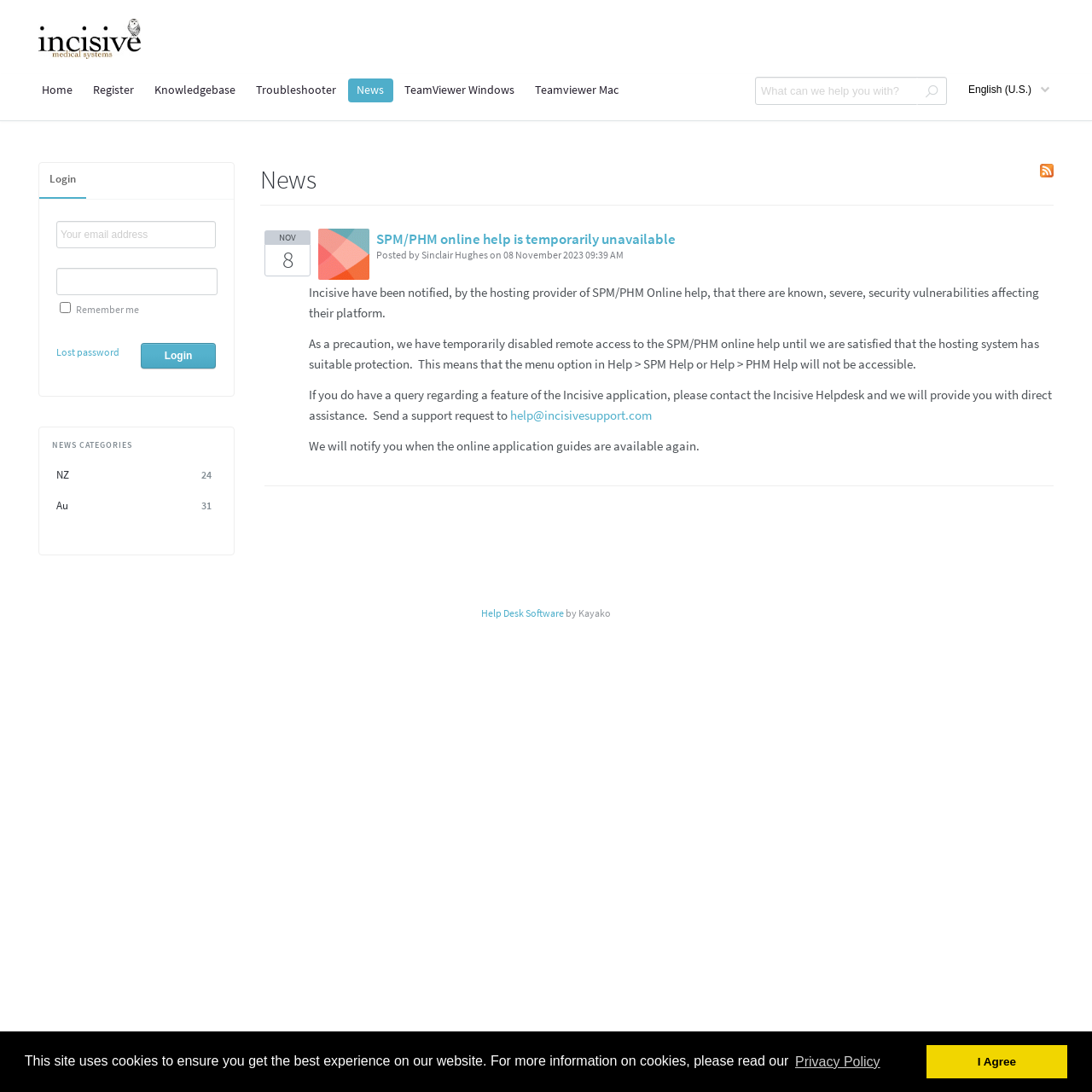How can users contact the Incisive Helpdesk?
Provide a thorough and detailed answer to the question.

The webpage provides a message stating that users can contact the Incisive Helpdesk for assistance with queries regarding the Incisive application. The contact method is specified as sending a support request to the email address help@incisivesupport.com.